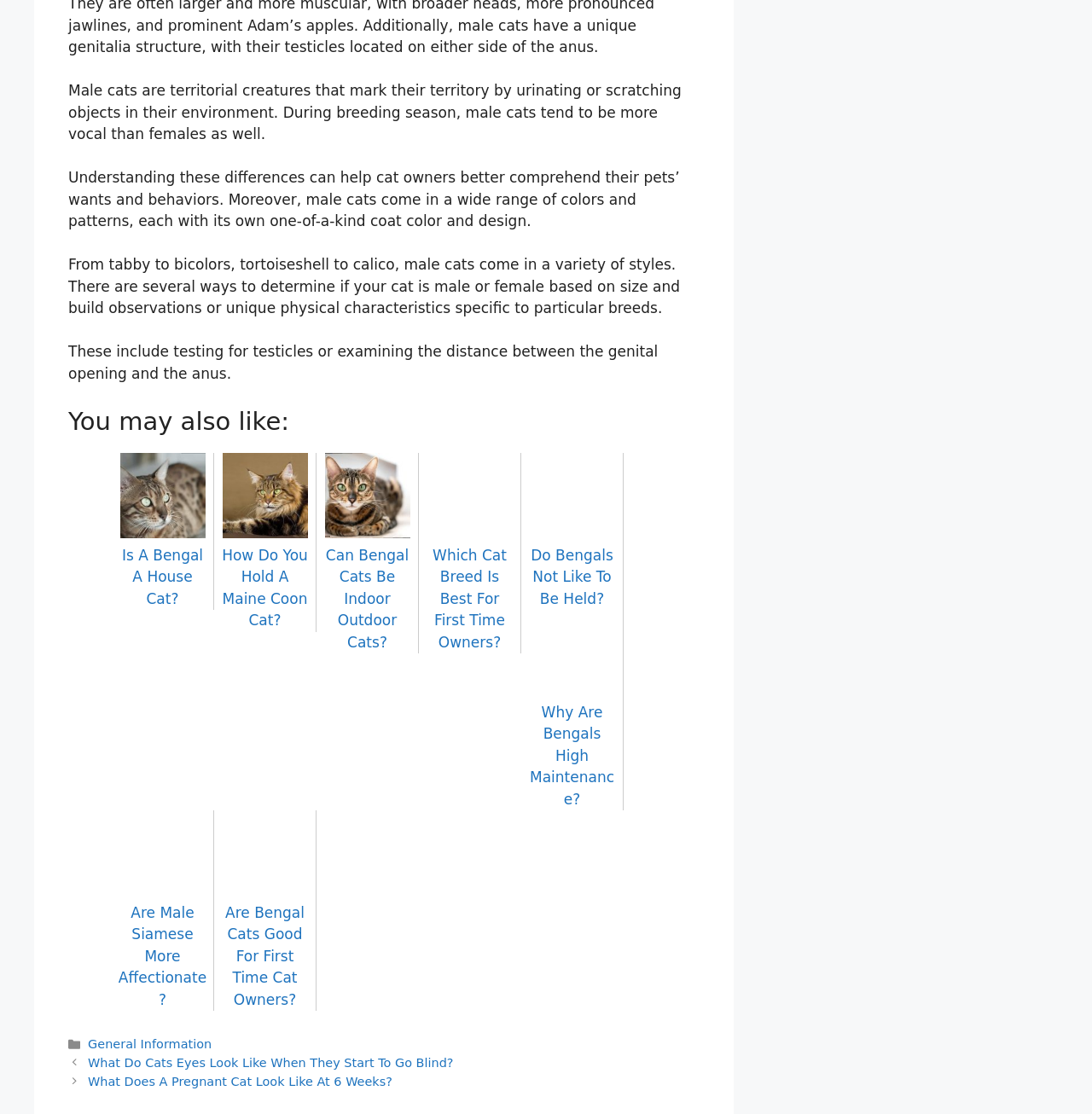Determine the bounding box coordinates for the UI element with the following description: "General Information". The coordinates should be four float numbers between 0 and 1, represented as [left, top, right, bottom].

[0.081, 0.931, 0.194, 0.944]